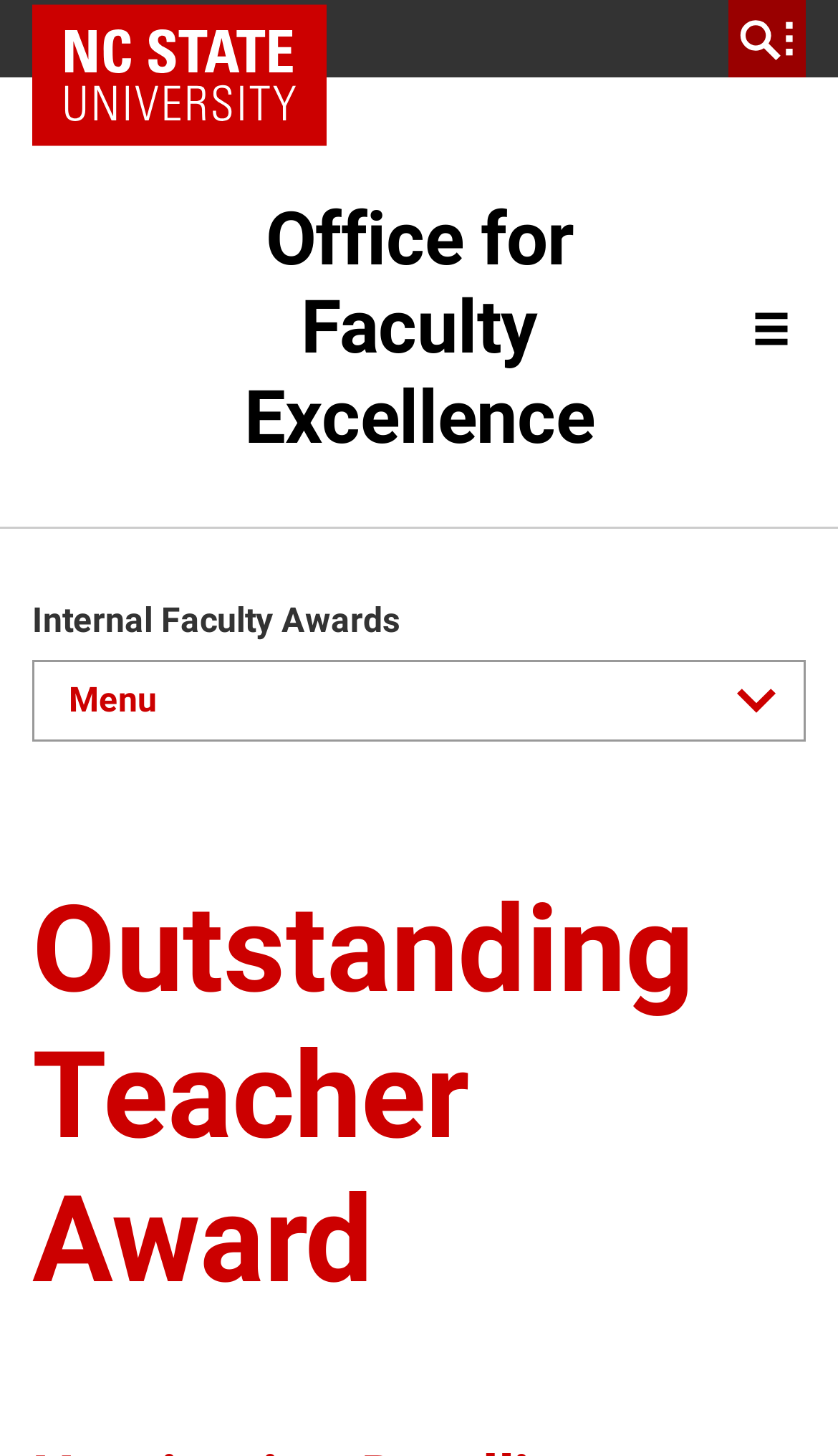What is the purpose of the button with the text 'Menu'?
Examine the image and give a concise answer in one word or a short phrase.

To expand or collapse the menu